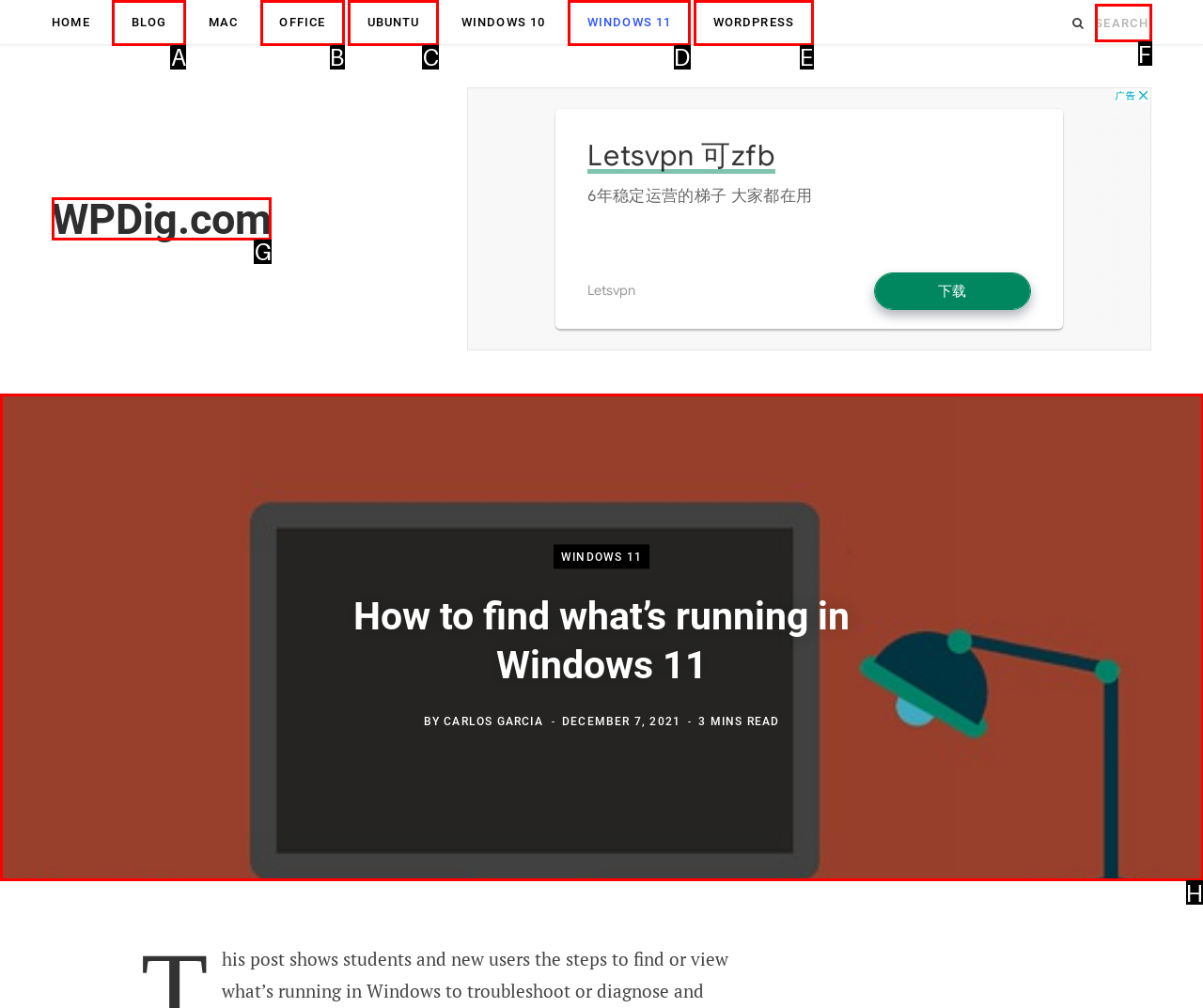Identify the HTML element that corresponds to the following description: parent_node: WINDOWS 11 Provide the letter of the best matching option.

H